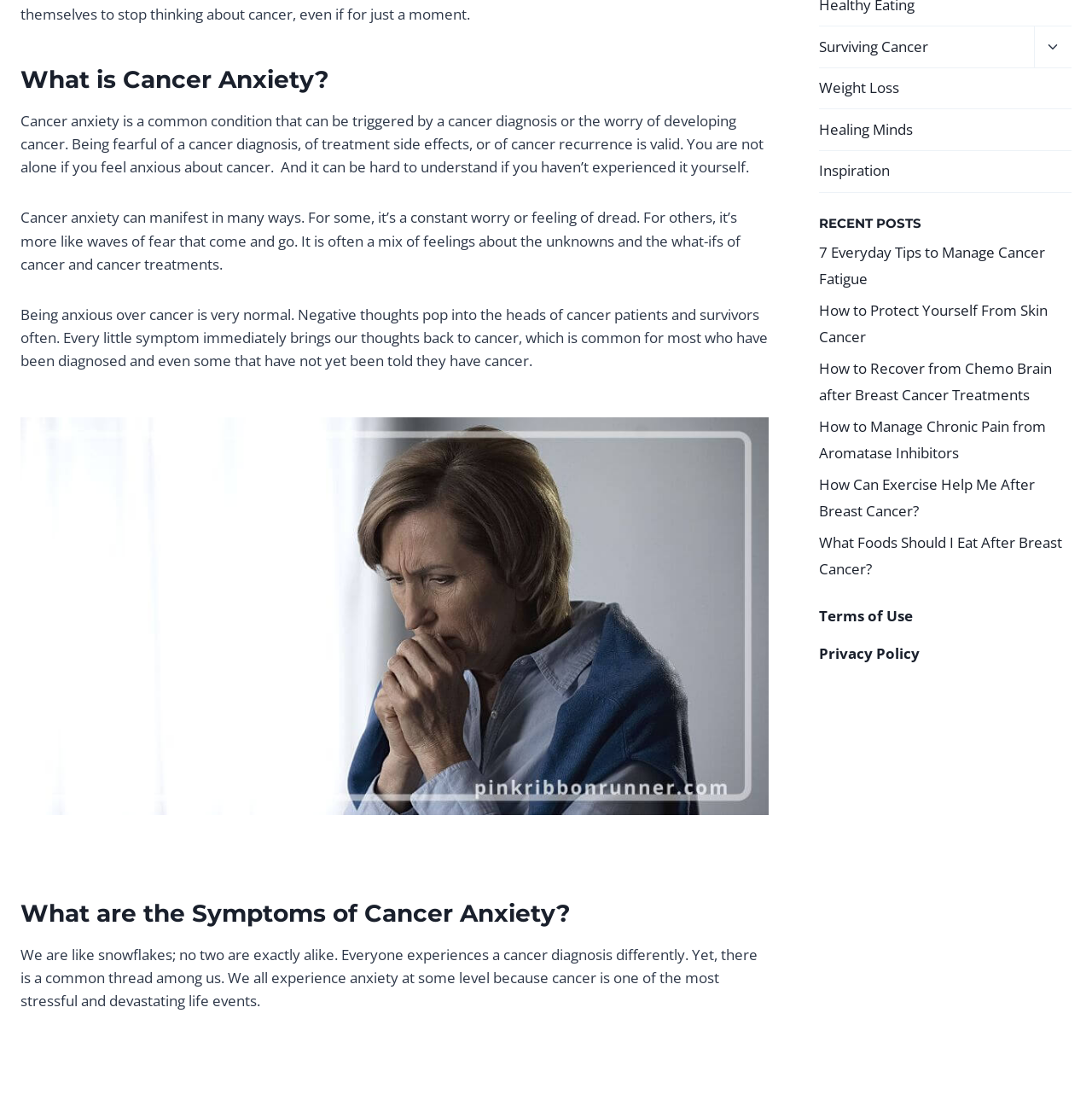Extract the bounding box coordinates for the described element: "Custom Fitting". The coordinates should be represented as four float numbers between 0 and 1: [left, top, right, bottom].

None